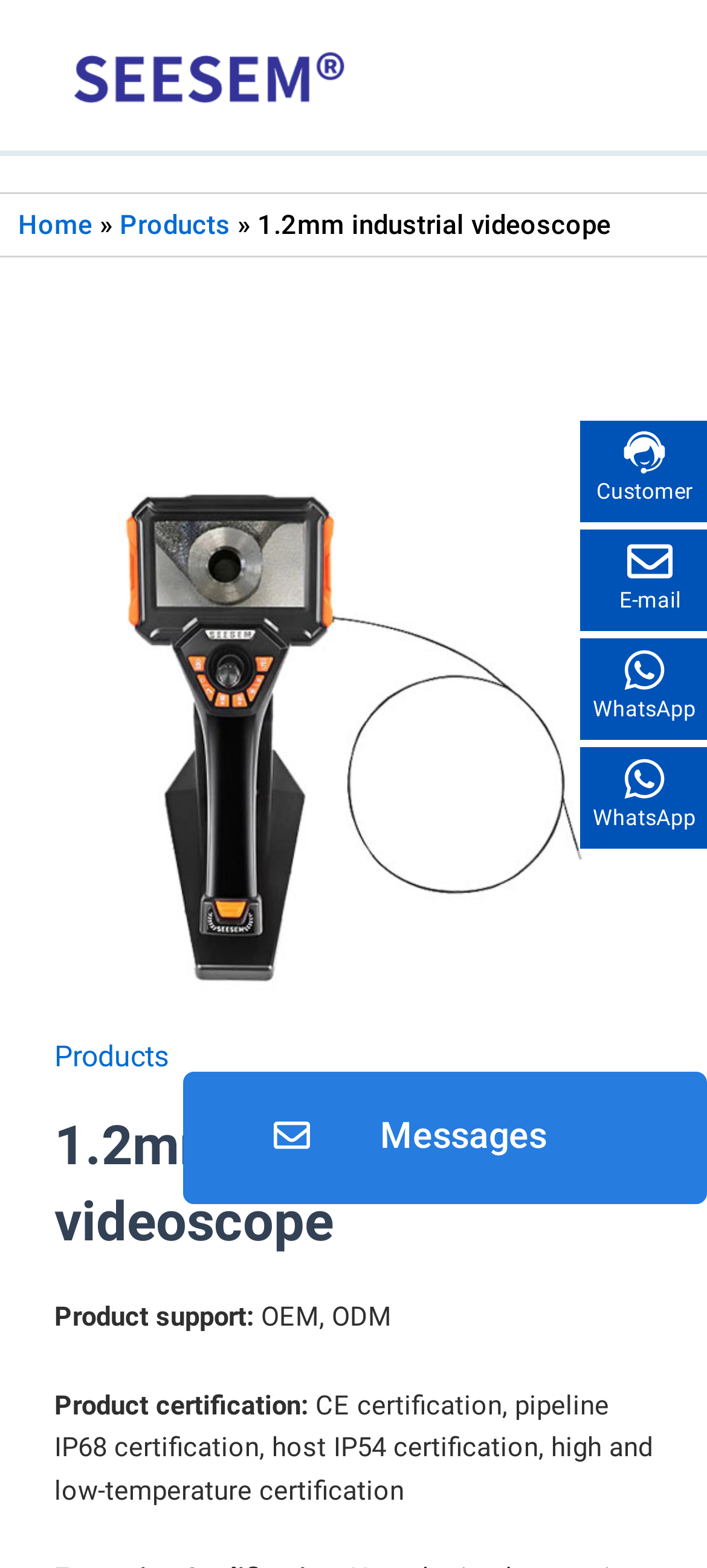What is the name of the product?
Based on the image, provide your answer in one word or phrase.

1.2mm industrial videoscope